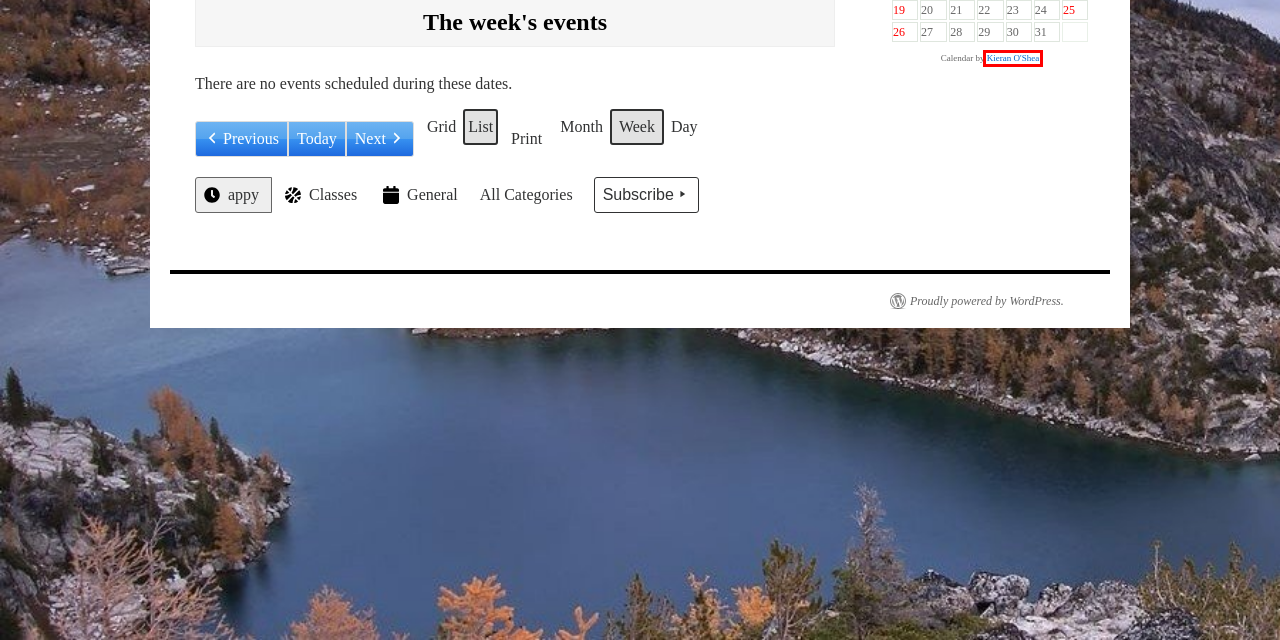You have a screenshot of a webpage with a red bounding box around a UI element. Determine which webpage description best matches the new webpage that results from clicking the element in the bounding box. Here are the candidates:
A. Personal Website of Kieran O'Shea
B. Blog Tool, Publishing Platform, and CMS – WordPress.org
C. Massage Therapy |
D. There’s Always Hope |
E. What is Chiropractic |
F. Contact Us |
G. - Calendar: Print View
H. What Can I Expect from my First Visit? |

A